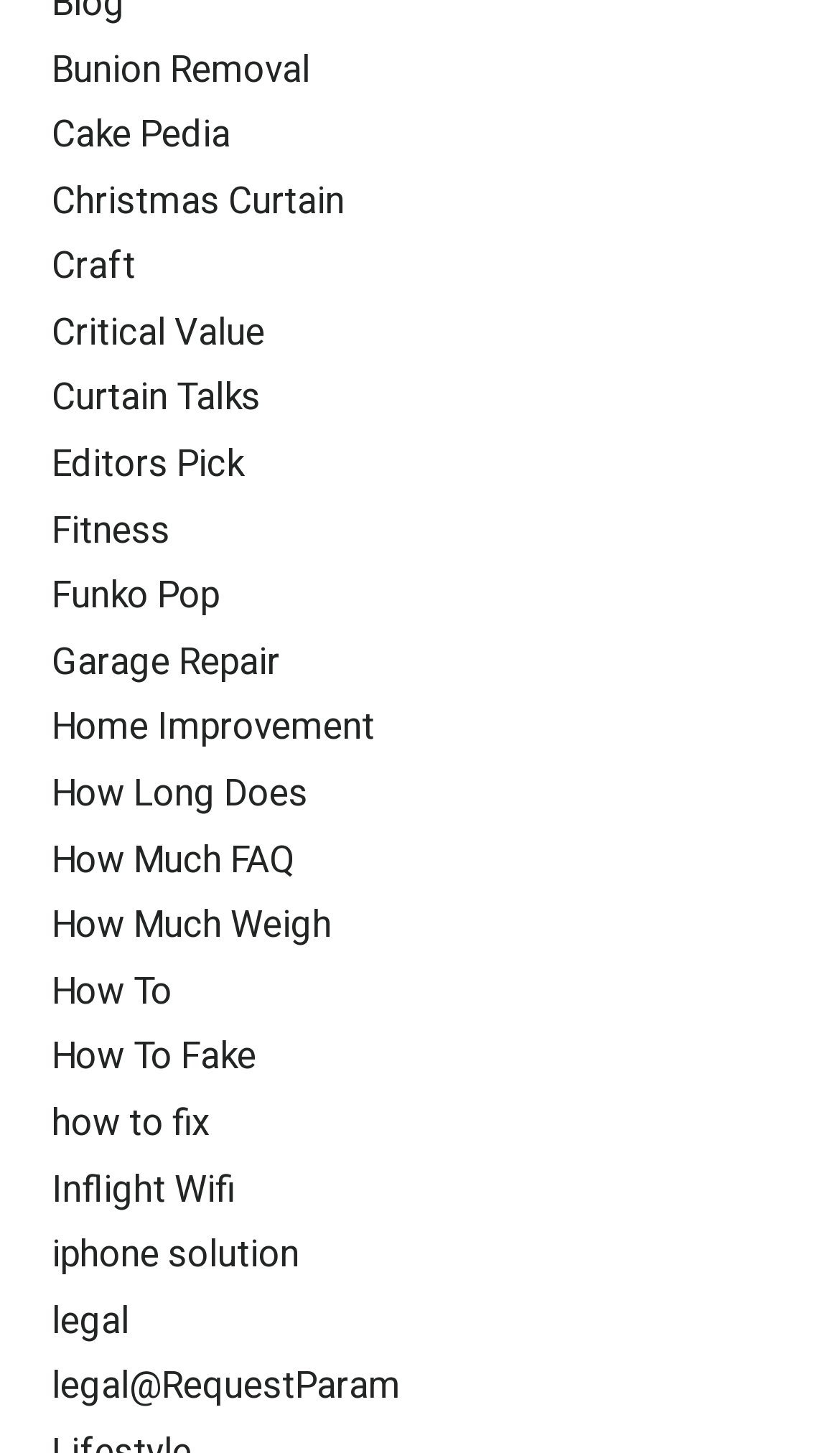Identify the bounding box coordinates for the UI element described as follows: Cake Pedia. Use the format (top-left x, top-left y, bottom-right x, bottom-right y) and ensure all values are floating point numbers between 0 and 1.

[0.062, 0.074, 0.274, 0.111]